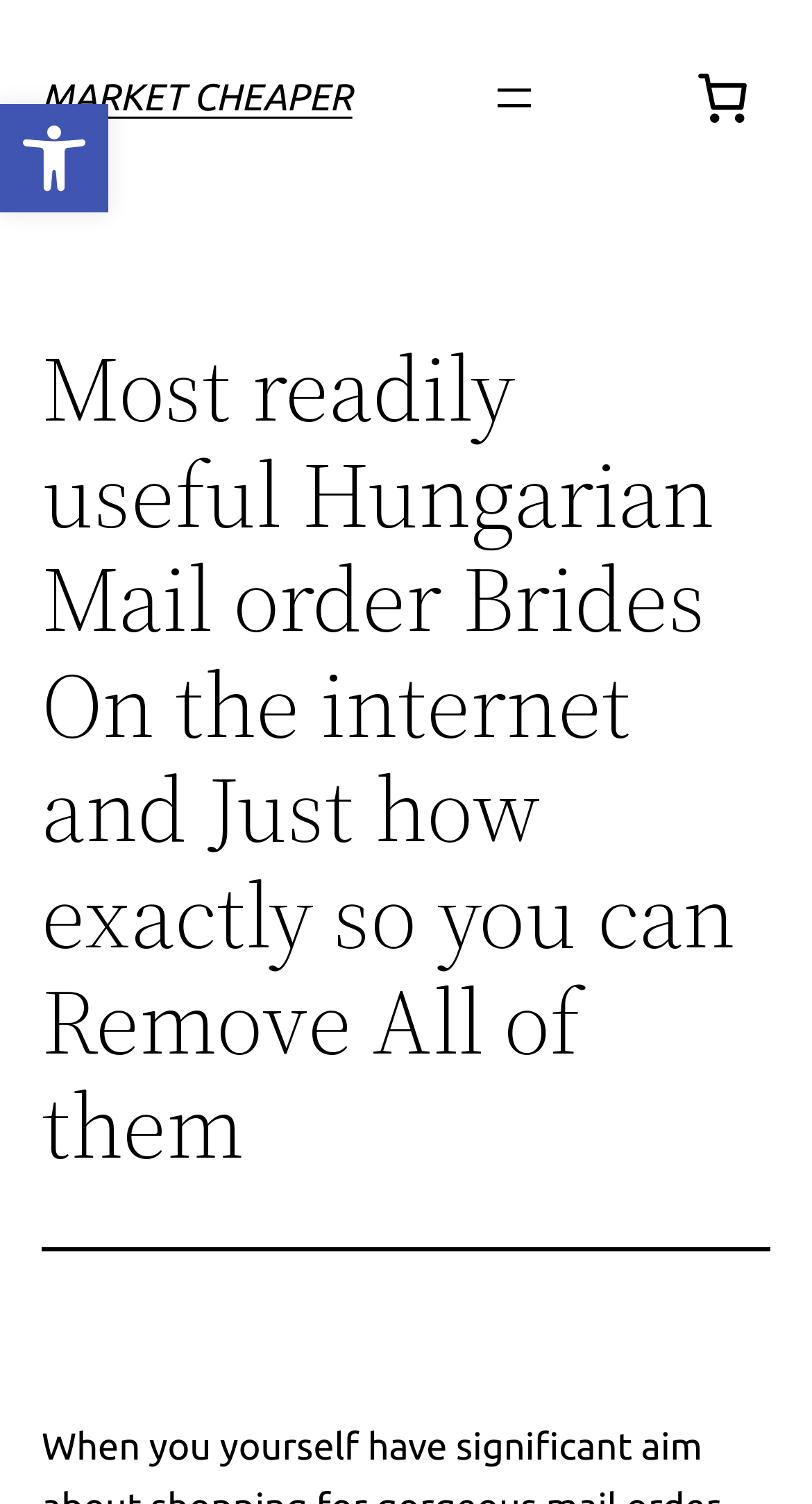Please specify the bounding box coordinates in the format (top-left x, top-left y, bottom-right x, bottom-right y), with all values as floating point numbers between 0 and 1. Identify the bounding box of the UI element described by: Open toolbar Accessibility Tools

[0.0, 0.069, 0.133, 0.141]